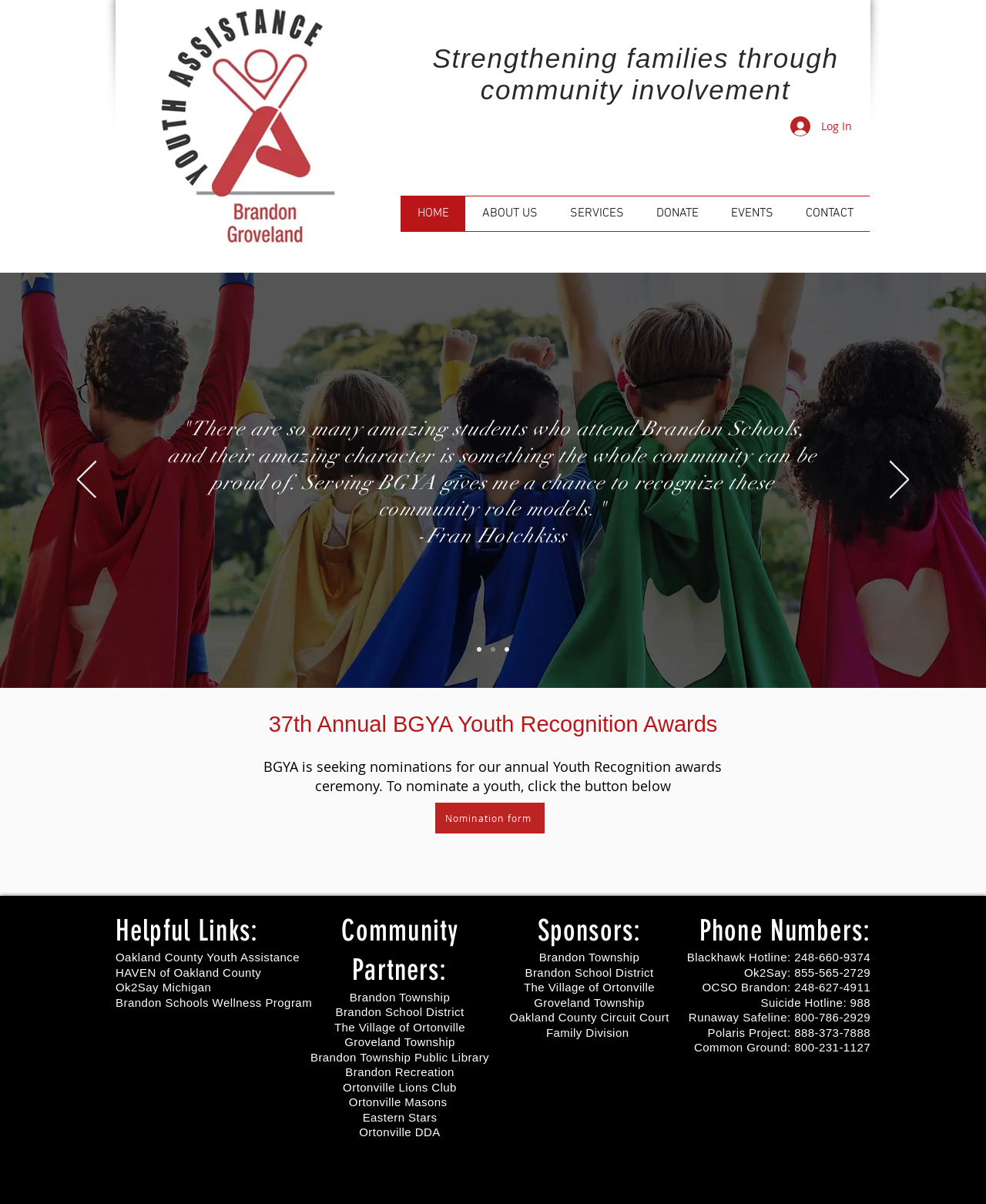Could you find the bounding box coordinates of the clickable area to complete this instruction: "View the 37th Annual BGYA Youth Recognition Awards"?

[0.239, 0.589, 0.761, 0.615]